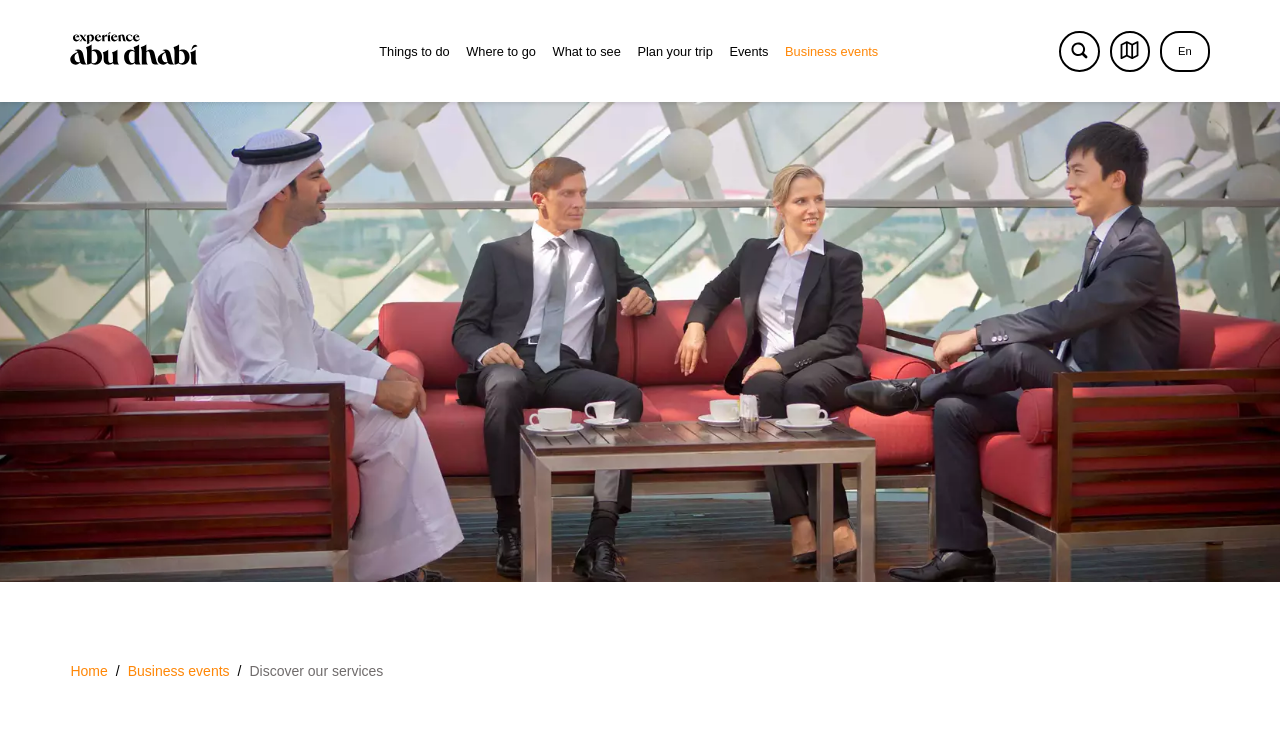Please specify the bounding box coordinates of the element that should be clicked to execute the given instruction: 'Click the logo'. Ensure the coordinates are four float numbers between 0 and 1, expressed as [left, top, right, bottom].

[0.055, 0.027, 0.155, 0.112]